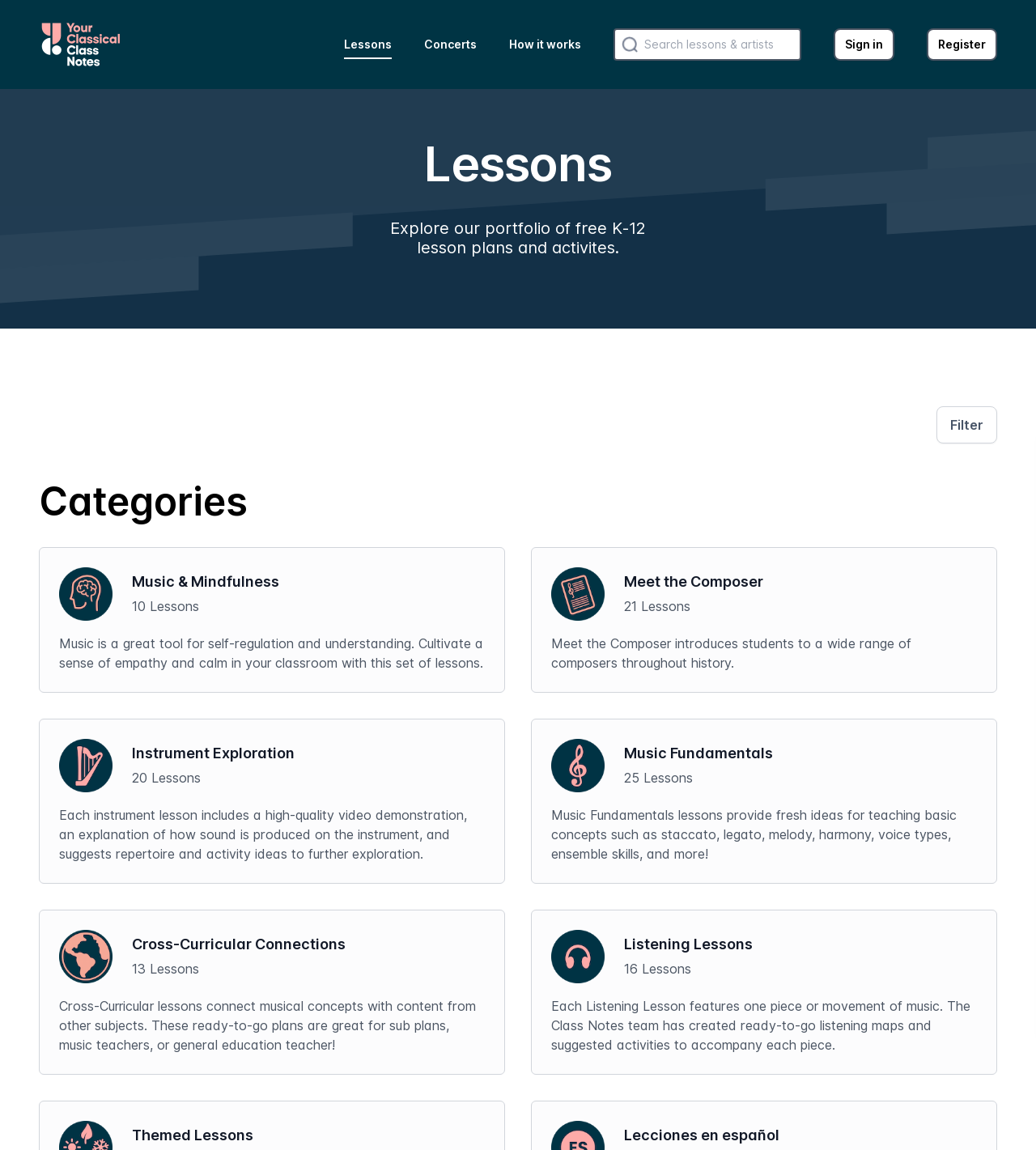Find the bounding box coordinates of the area to click in order to follow the instruction: "Sign in to your account".

[0.805, 0.025, 0.863, 0.053]